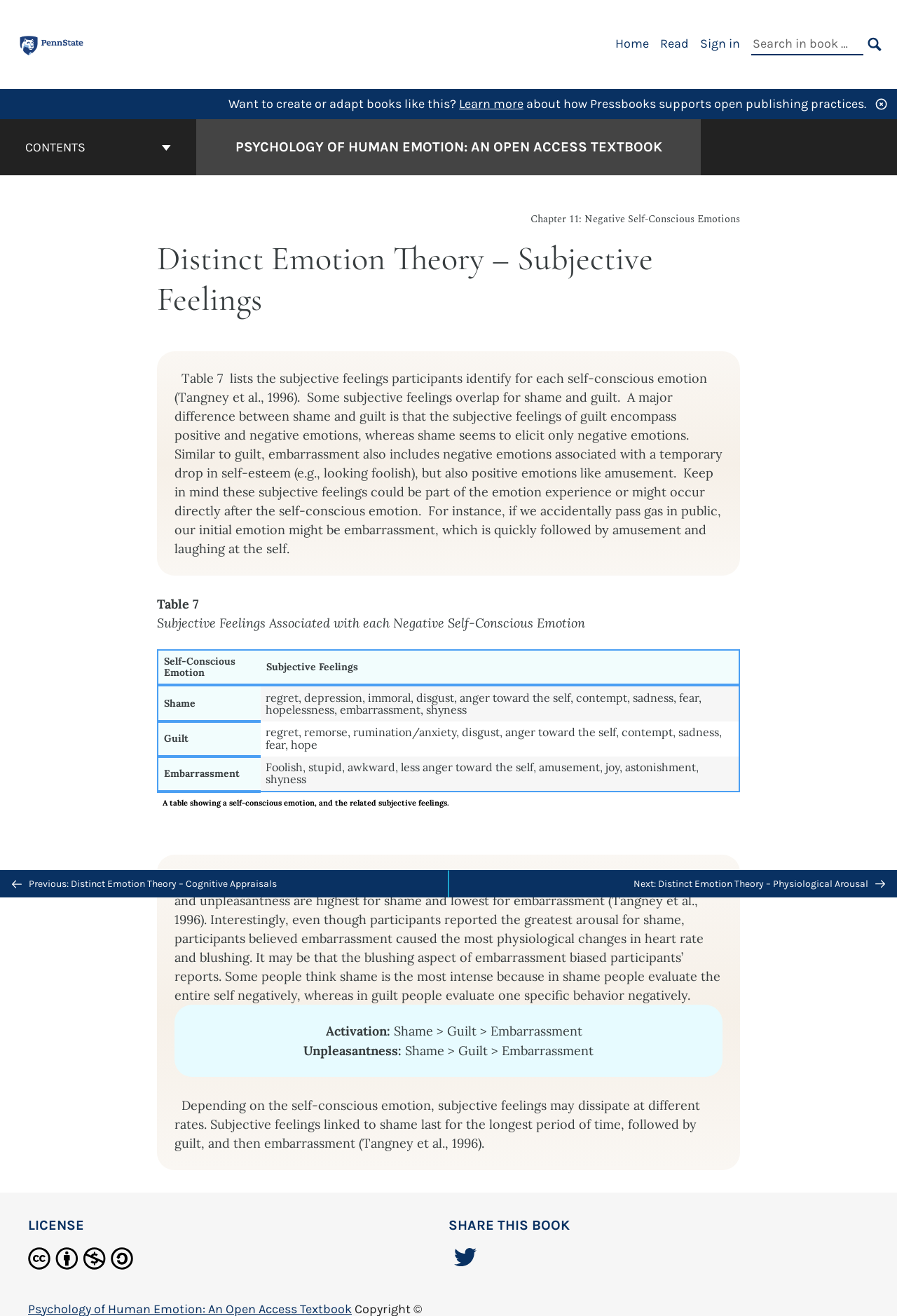Pinpoint the bounding box coordinates of the clickable element needed to complete the instruction: "Learn more about how Pressbooks supports open publishing practices". The coordinates should be provided as four float numbers between 0 and 1: [left, top, right, bottom].

[0.512, 0.073, 0.584, 0.085]